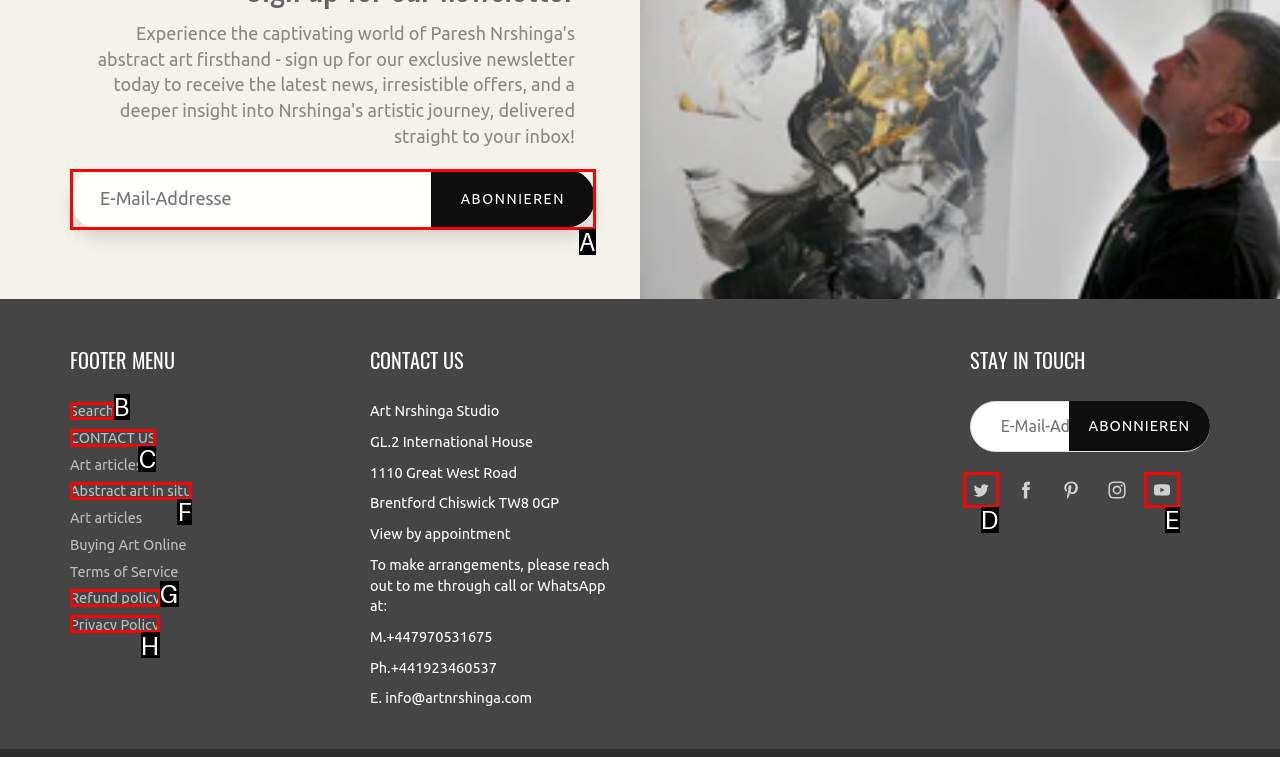Determine which UI element matches this description: Privacy Policy
Reply with the appropriate option's letter.

H